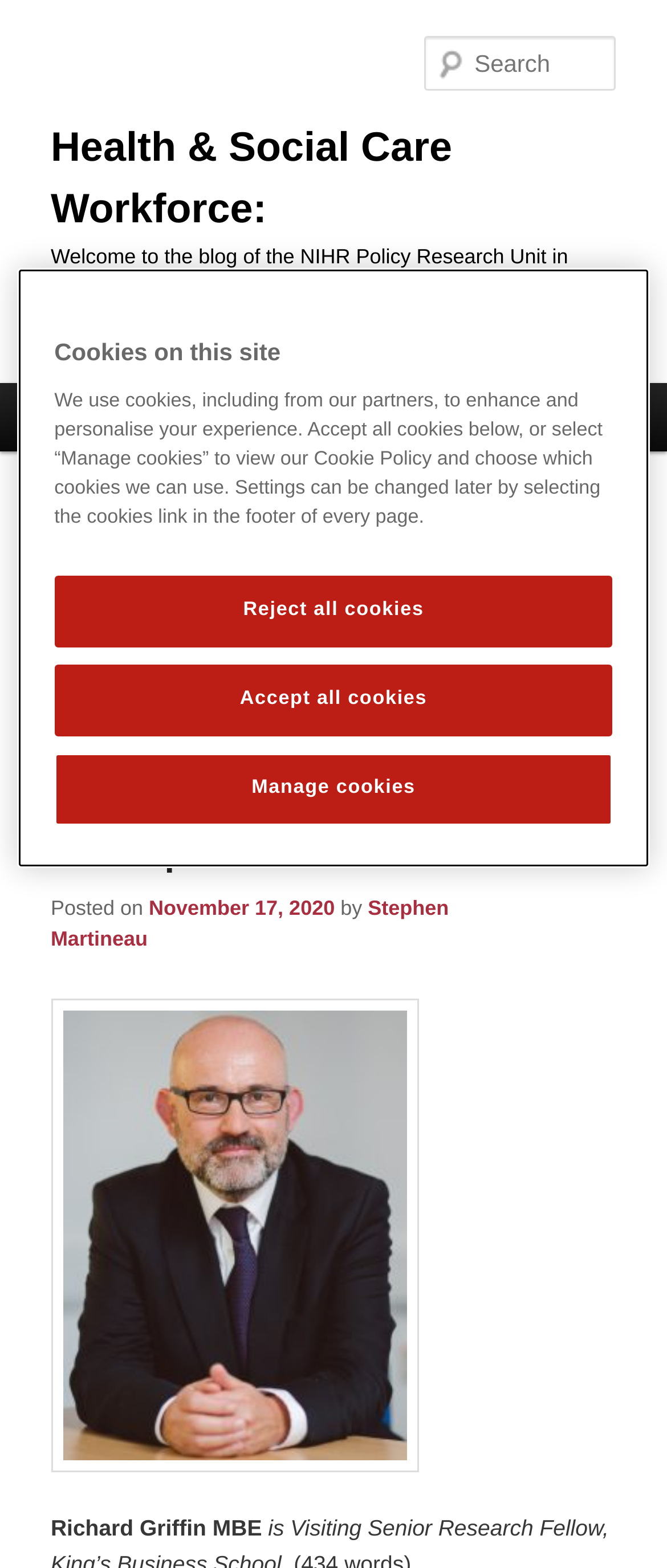Specify the bounding box coordinates of the area to click in order to execute this command: 'click the link to the next page'. The coordinates should consist of four float numbers ranging from 0 to 1, and should be formatted as [left, top, right, bottom].

None